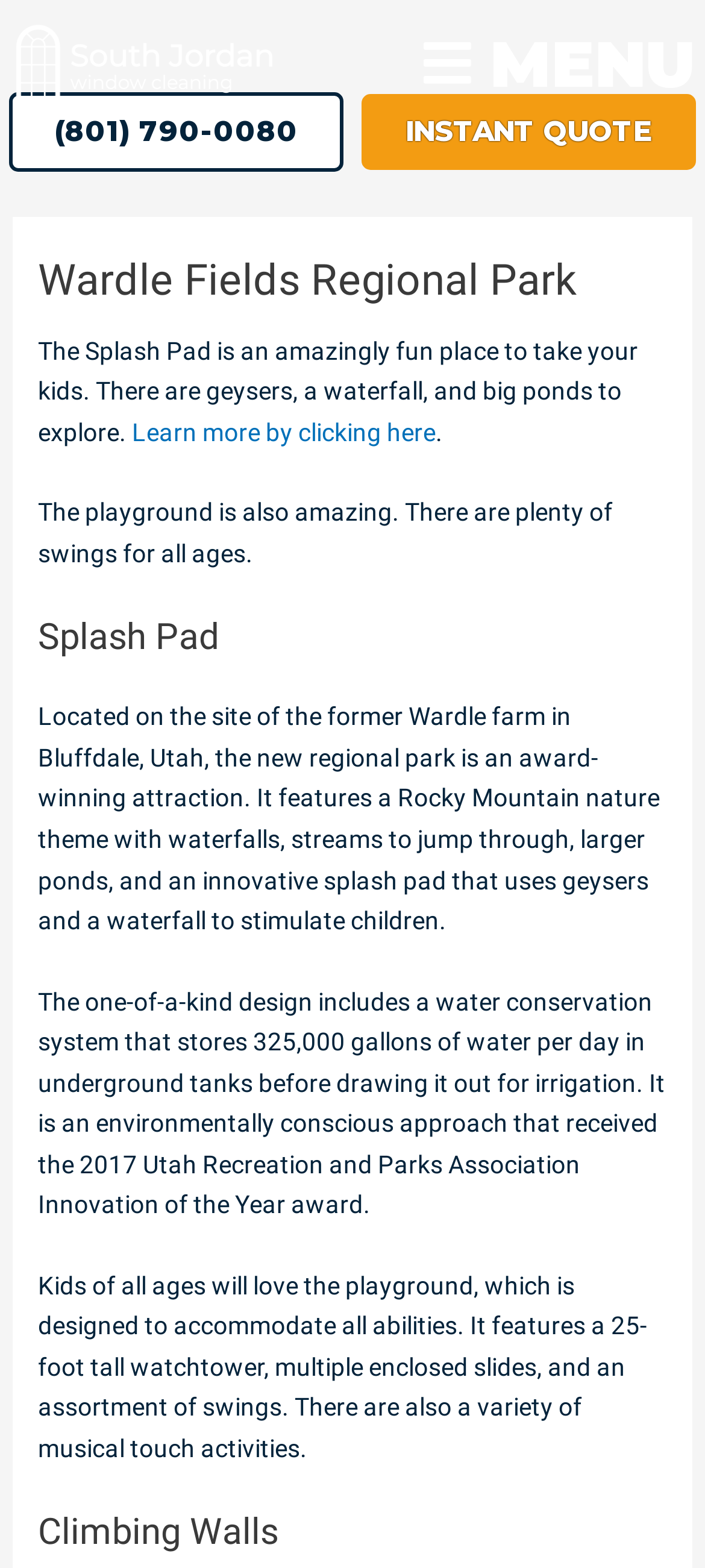What is the main title displayed on this webpage?

Wardle Fields Regional Park